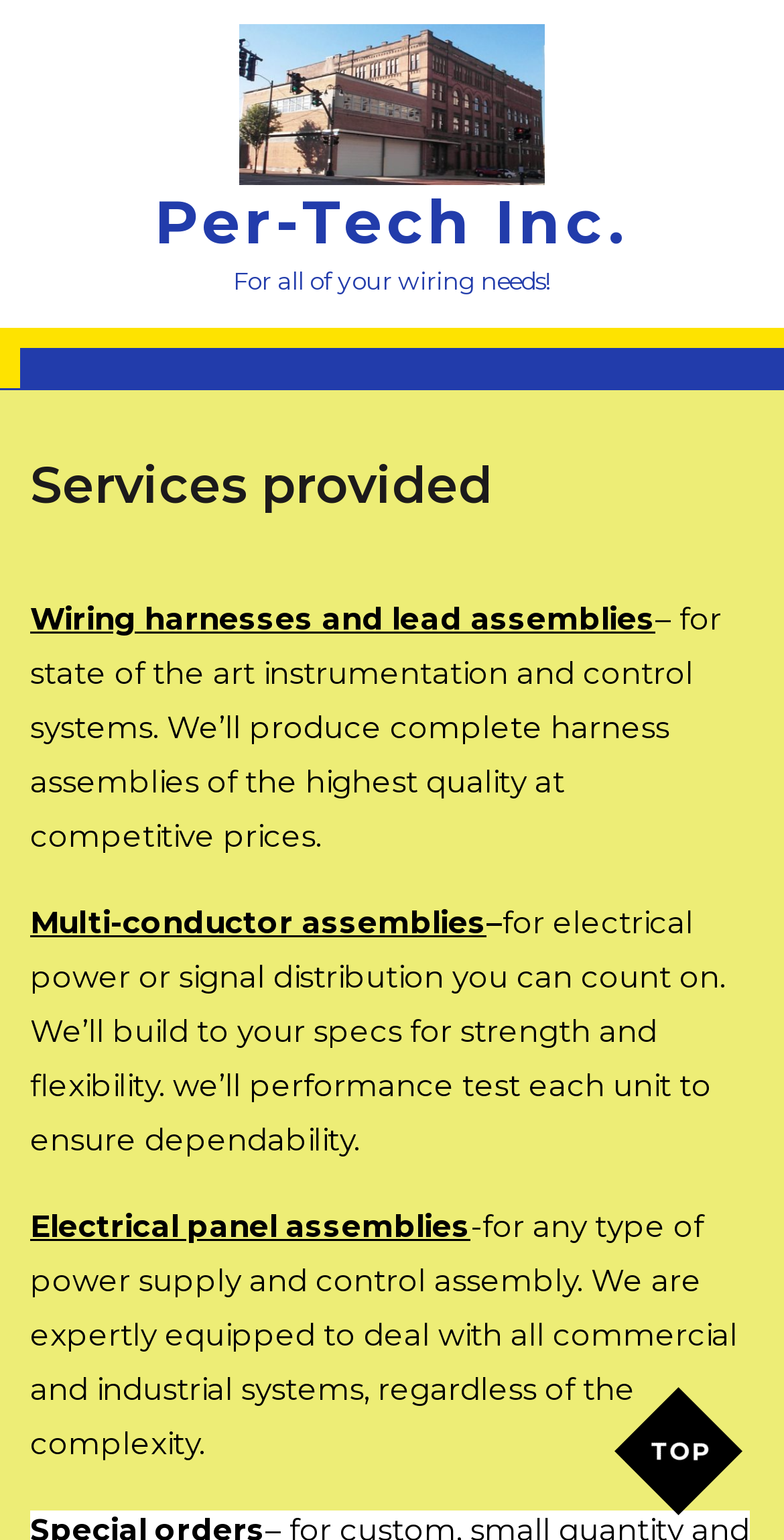Can you give a comprehensive explanation to the question given the content of the image?
What type of assemblies does Per-Tech Inc. produce?

Based on the webpage content, Per-Tech Inc. produces wiring harnesses and lead assemblies, which is mentioned in the StaticText element with the text 'Wiring harnesses and lead assemblies'.